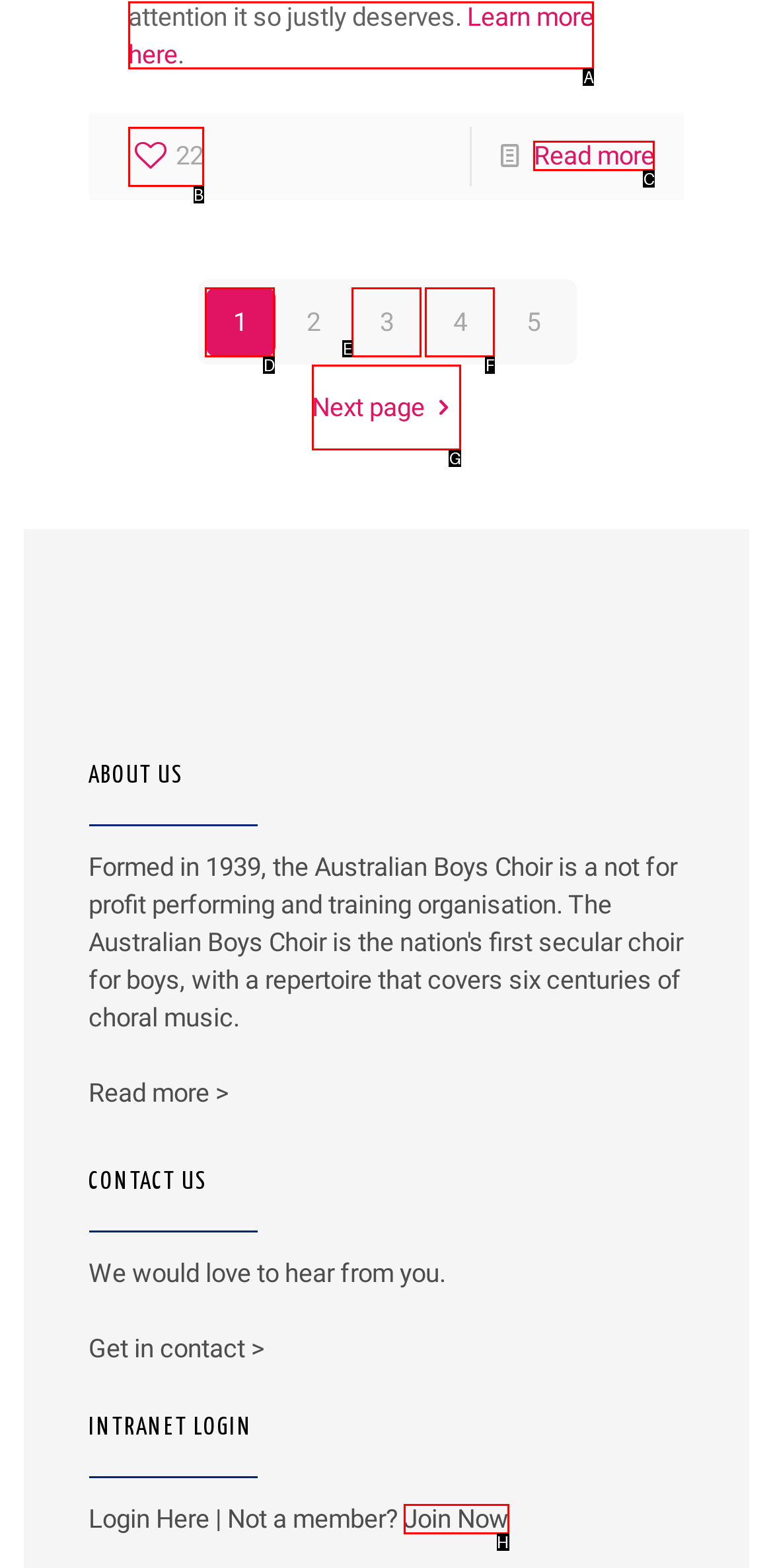Indicate which lettered UI element to click to fulfill the following task: Learn more about the website
Provide the letter of the correct option.

A